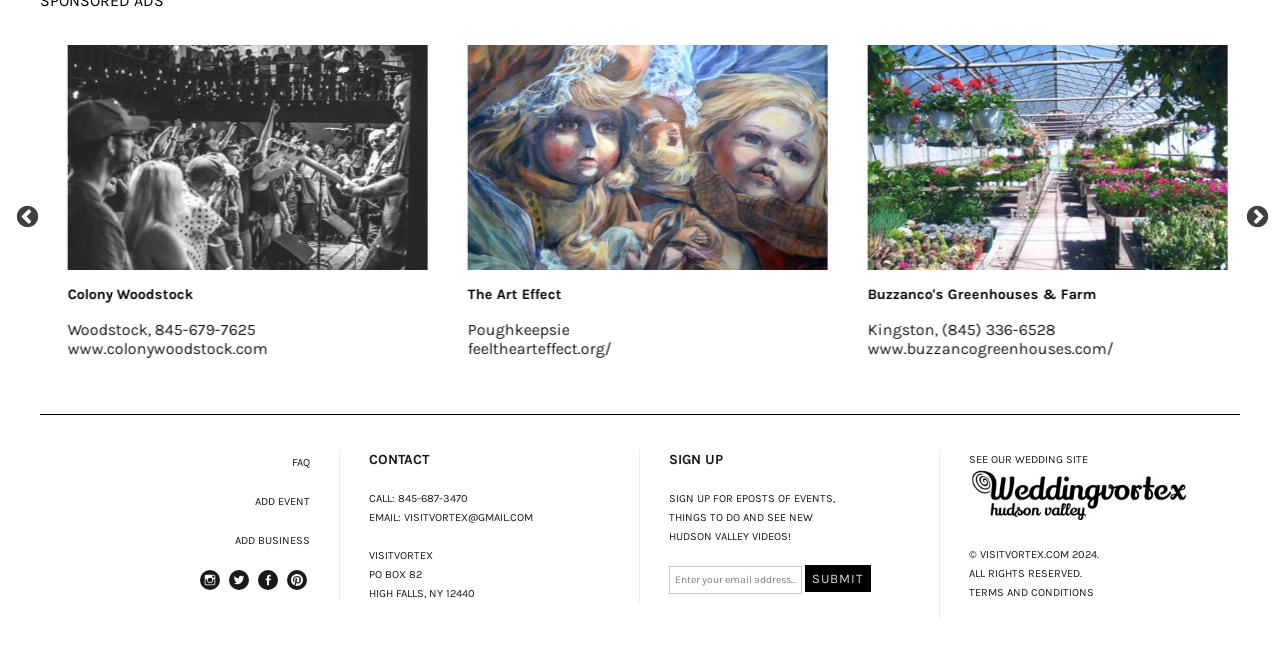Specify the bounding box coordinates of the region I need to click to perform the following instruction: "Visit The Art Effect website". The coordinates must be four float numbers in the range of 0 to 1, i.e., [left, top, right, bottom].

[0.047, 0.514, 0.159, 0.543]